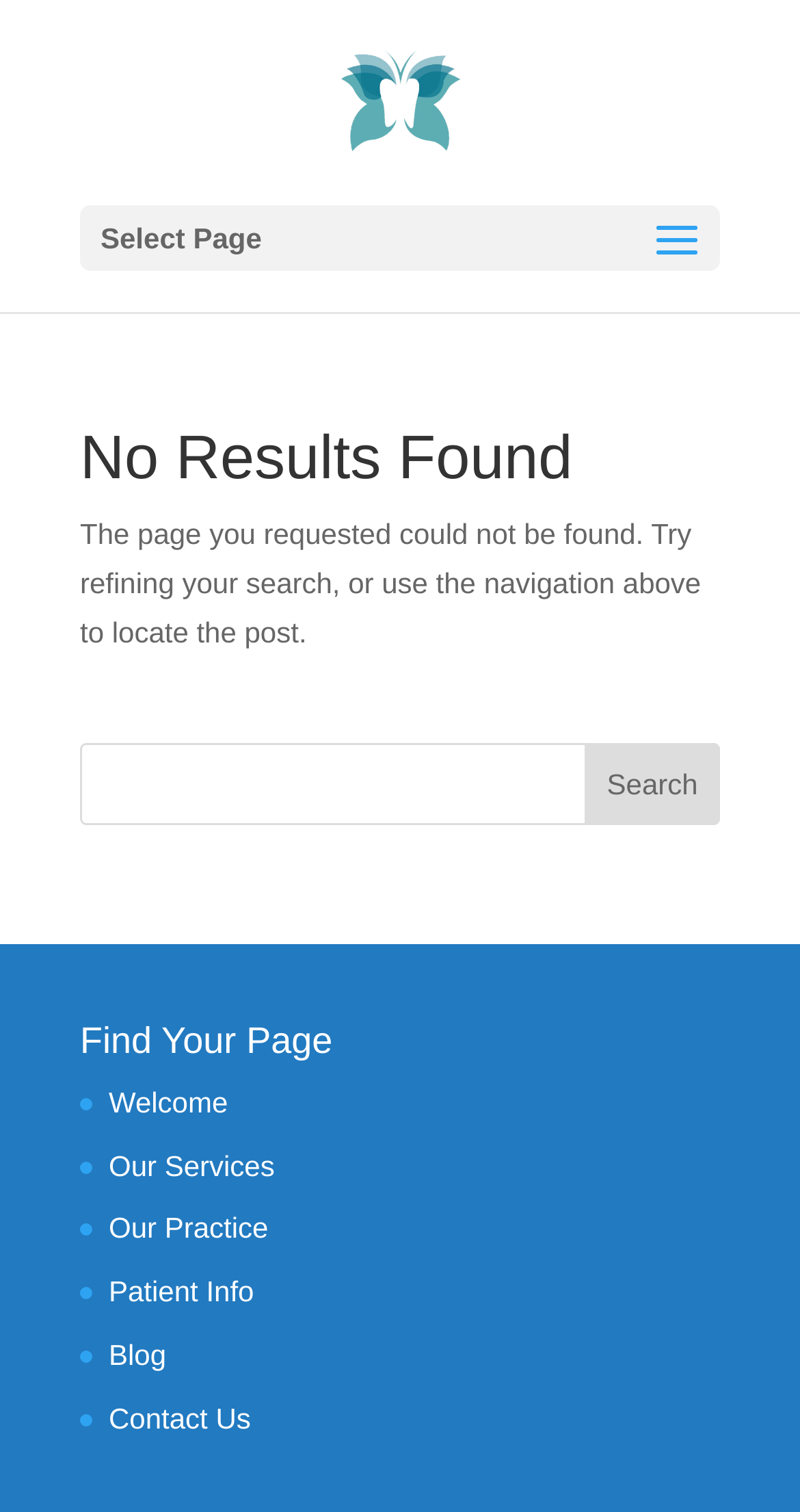Pinpoint the bounding box coordinates of the element that must be clicked to accomplish the following instruction: "View our services". The coordinates should be in the format of four float numbers between 0 and 1, i.e., [left, top, right, bottom].

[0.136, 0.76, 0.343, 0.781]